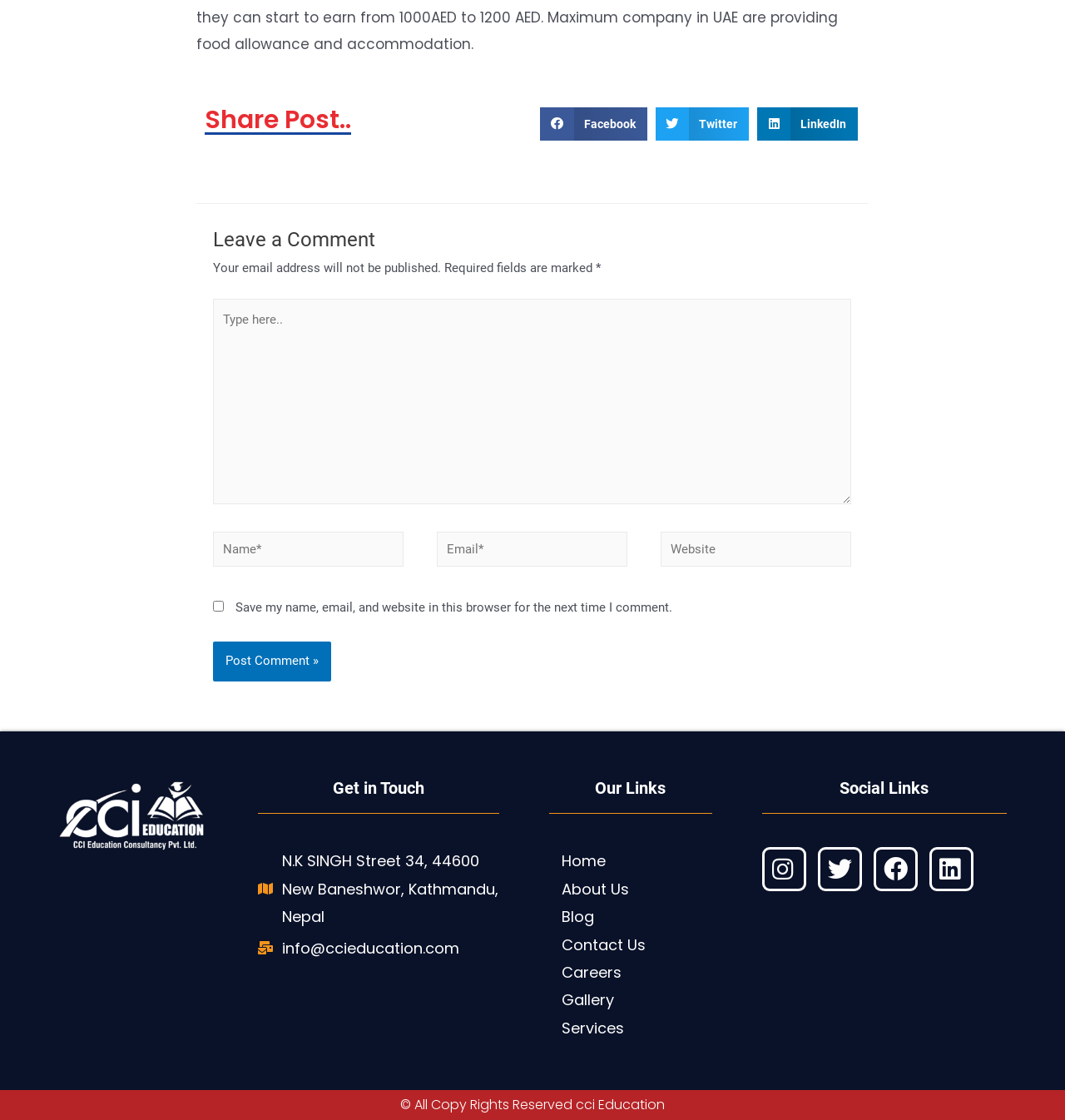Identify the bounding box coordinates of the part that should be clicked to carry out this instruction: "Share post on Facebook".

[0.549, 0.104, 0.597, 0.116]